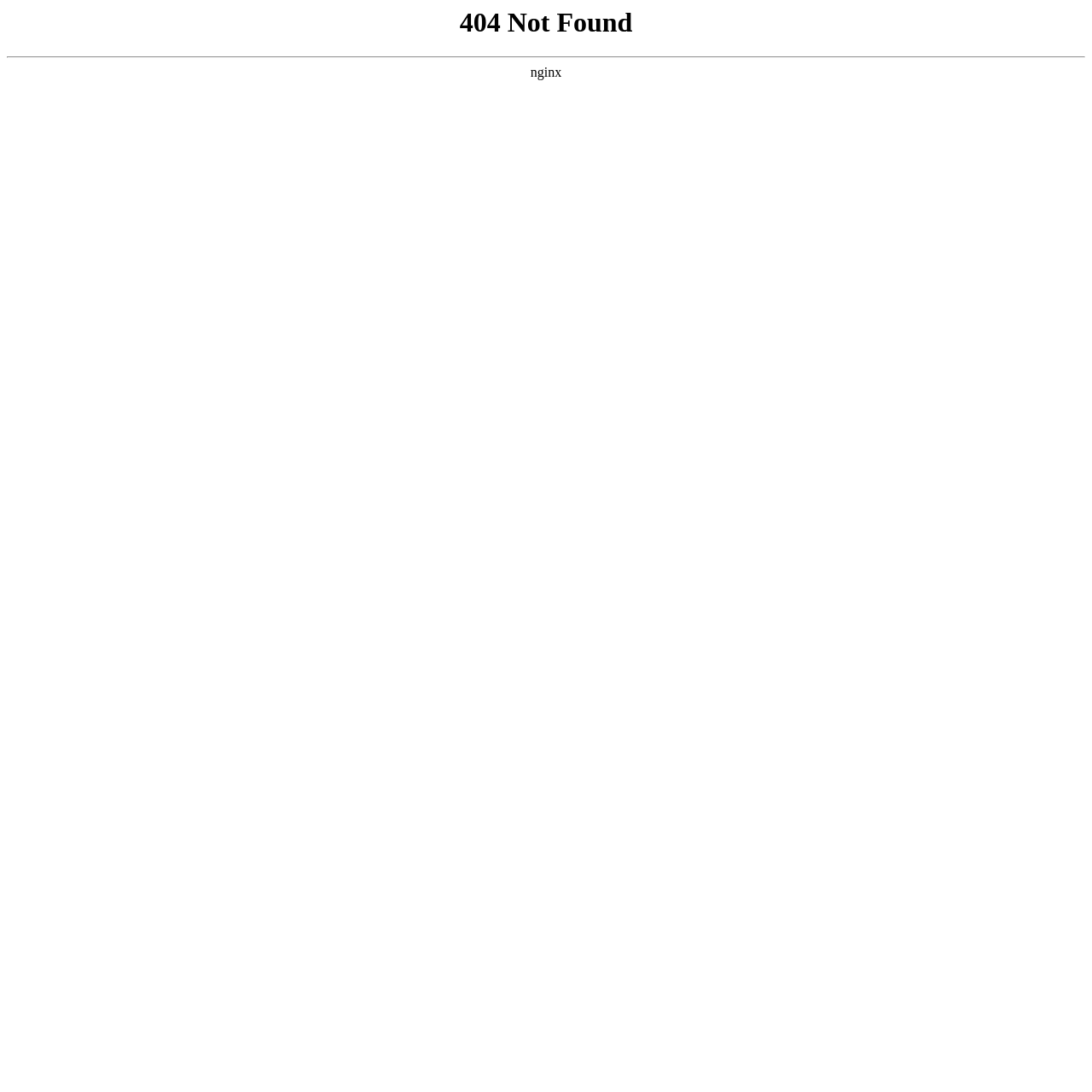Please determine the headline of the webpage and provide its content.

404 Not Found